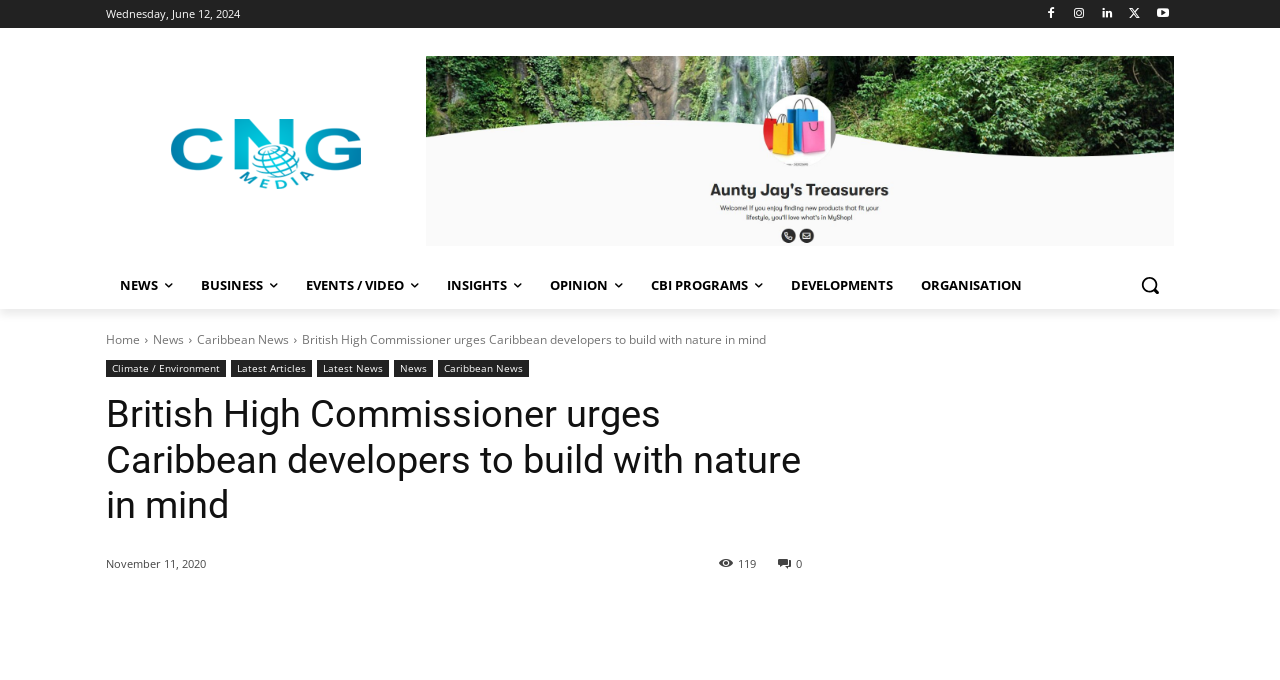Respond with a single word or phrase to the following question:
How many navigation menu items are available?

9